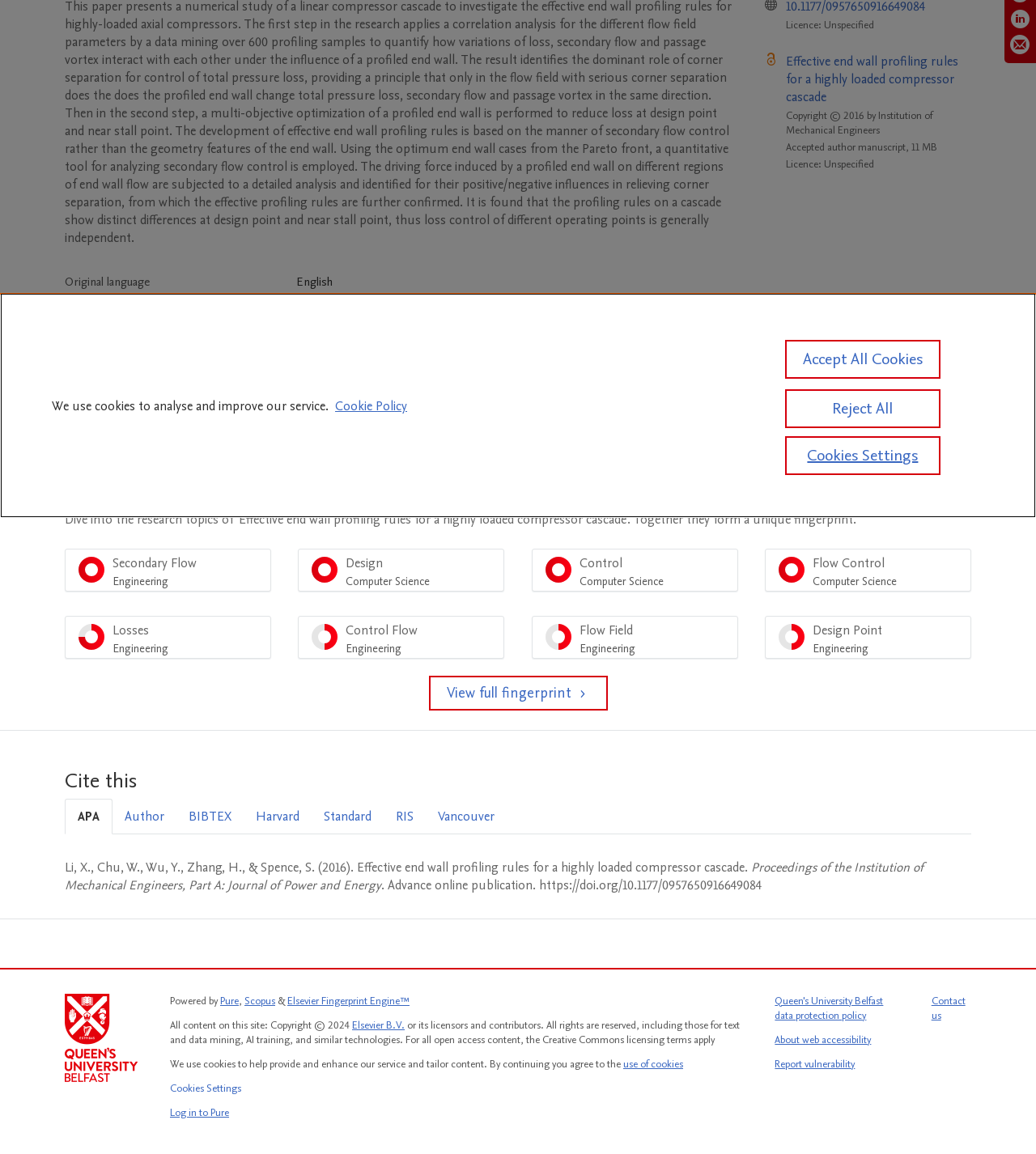Calculate the bounding box coordinates for the UI element based on the following description: "APA". Ensure the coordinates are four float numbers between 0 and 1, i.e., [left, top, right, bottom].

[0.062, 0.692, 0.109, 0.723]